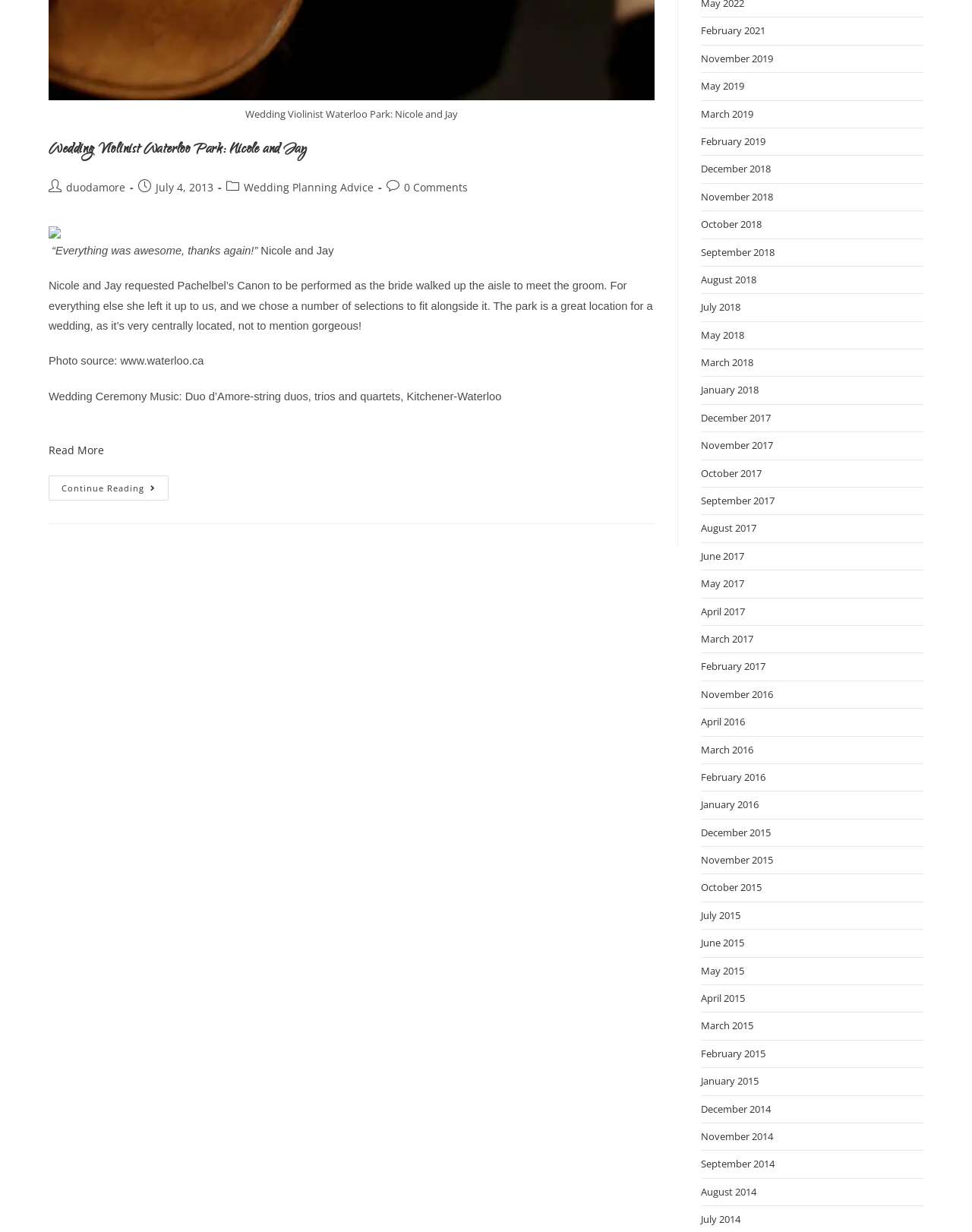How many comments are there on this post?
Look at the screenshot and respond with one word or a short phrase.

0